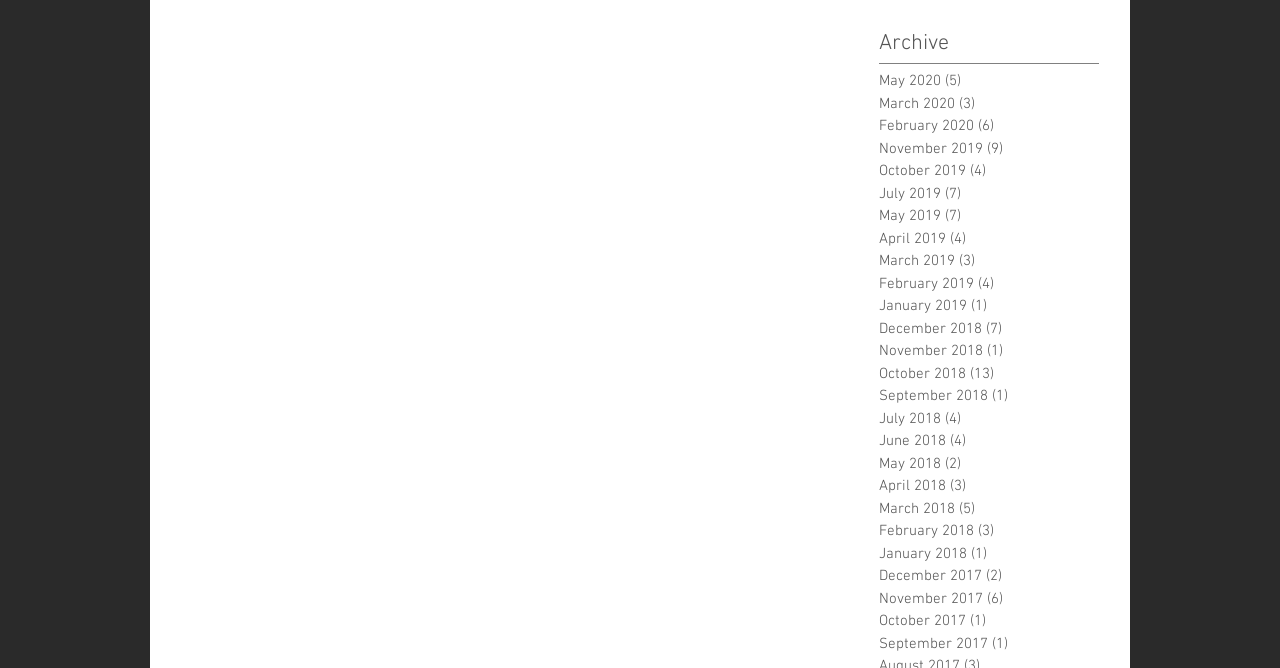Locate the UI element described by November 2017 (6) 6 posts in the provided webpage screenshot. Return the bounding box coordinates in the format (top-left x, top-left y, bottom-right x, bottom-right y), ensuring all values are between 0 and 1.

[0.687, 0.88, 0.851, 0.914]